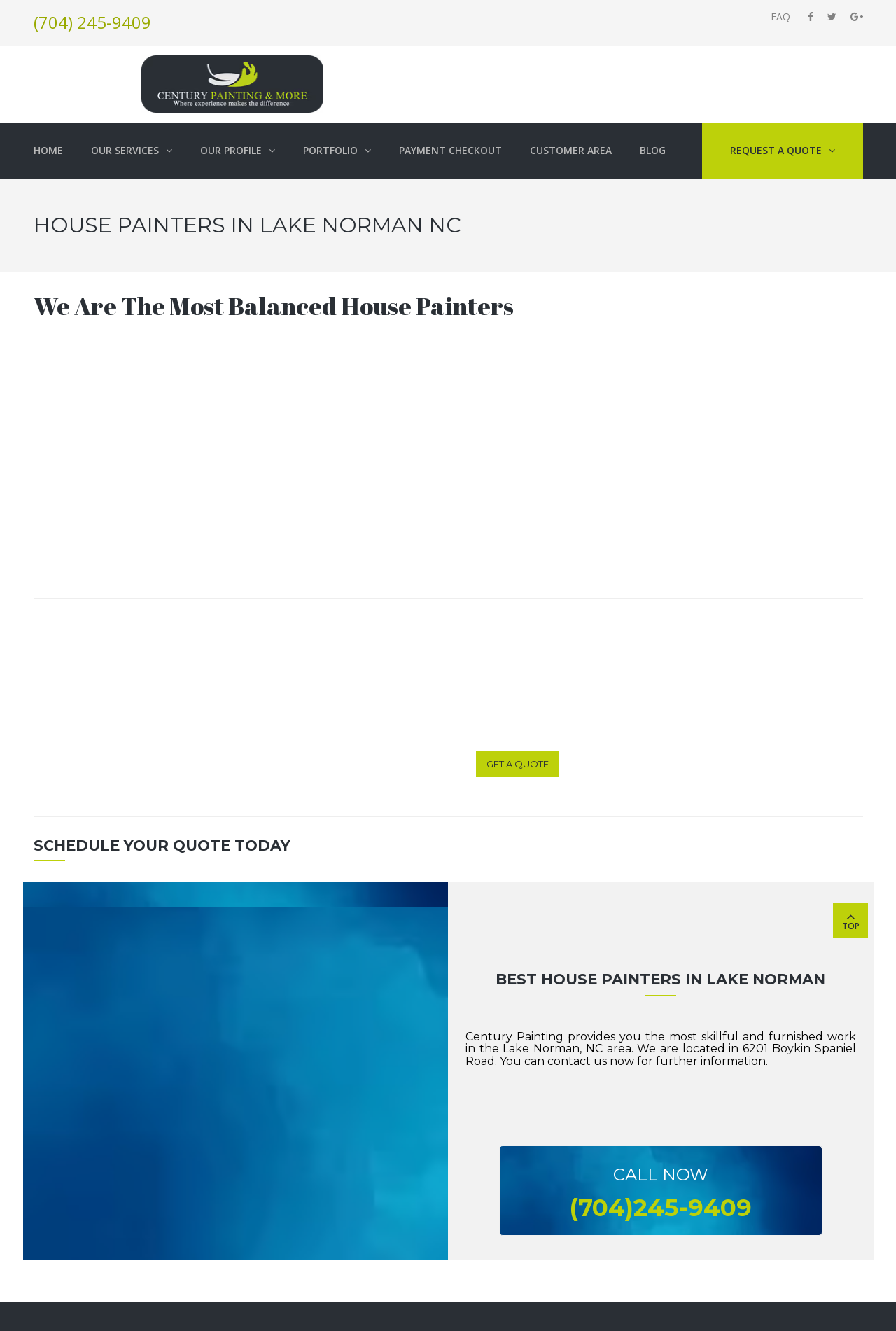Please provide a short answer using a single word or phrase for the question:
What is the phone number to call for a free quote?

(704) 245-9409